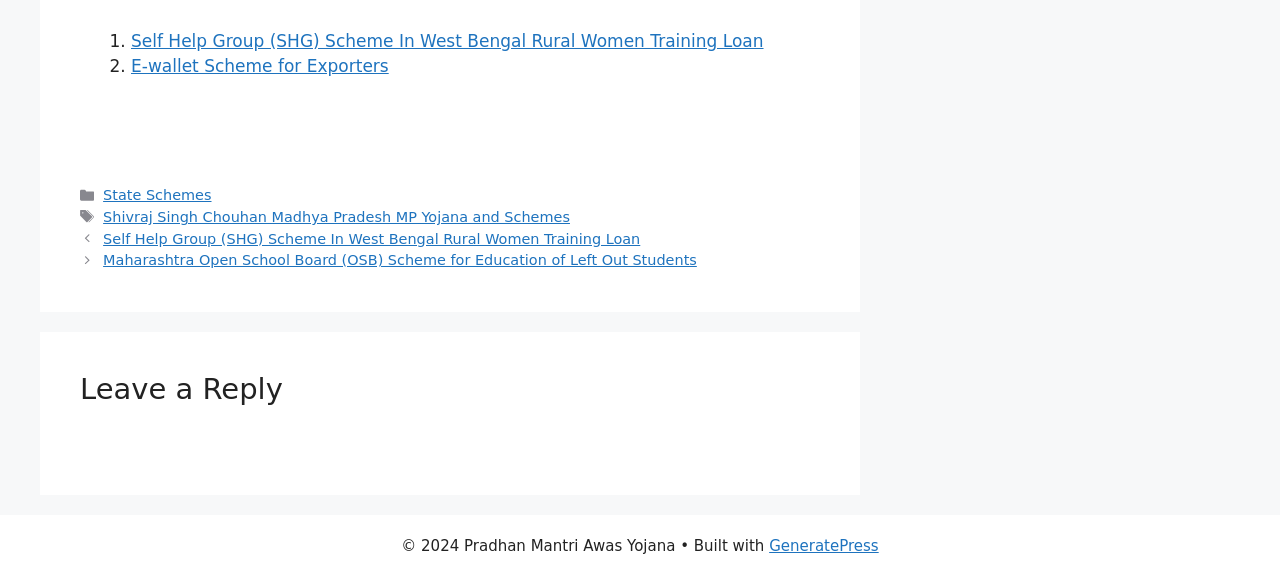Locate the bounding box coordinates of the region to be clicked to comply with the following instruction: "Leave a reply". The coordinates must be four float numbers between 0 and 1, in the form [left, top, right, bottom].

[0.062, 0.644, 0.641, 0.709]